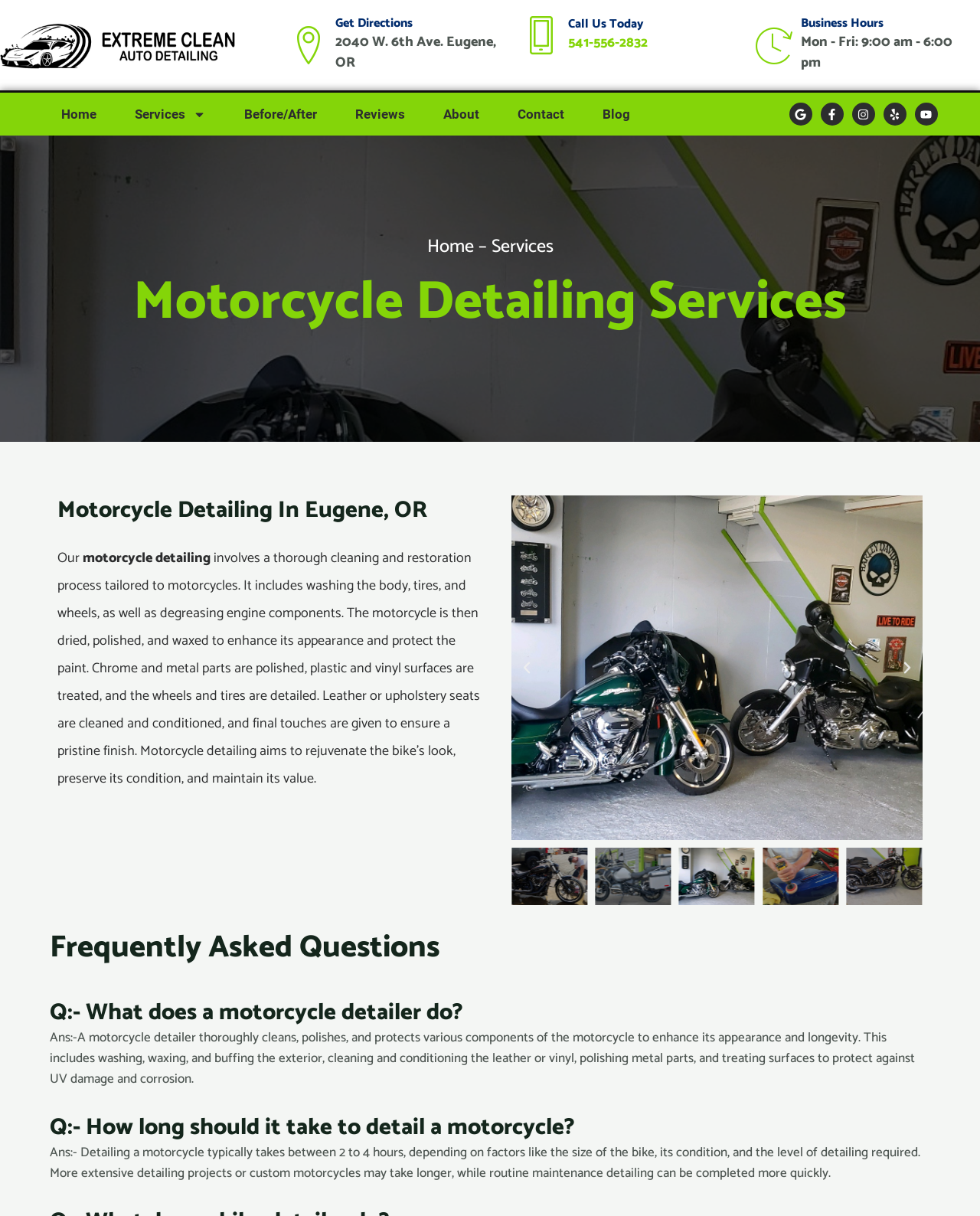Given the following UI element description: "Get Directions", find the bounding box coordinates in the webpage screenshot.

[0.342, 0.011, 0.421, 0.028]